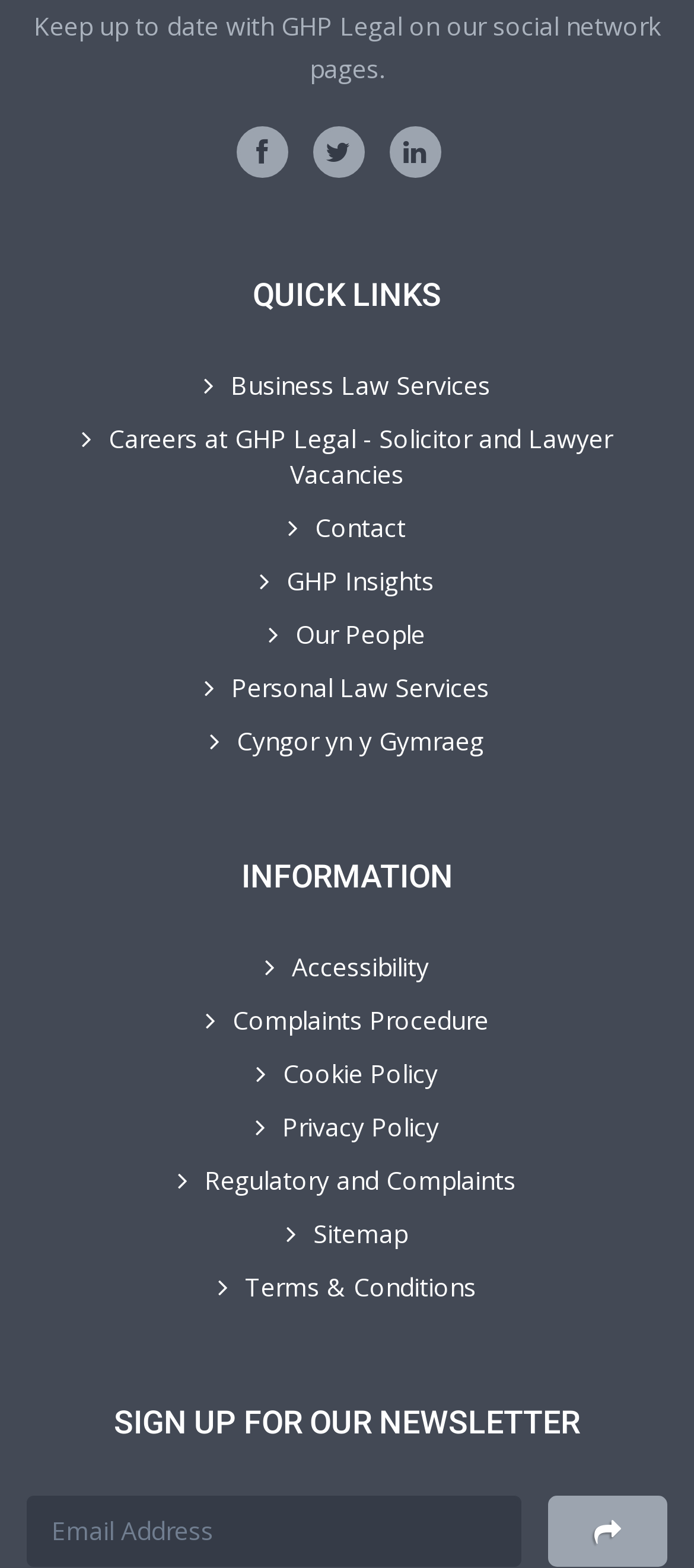What is the layout of the quick links section?
Please give a detailed and elaborate answer to the question based on the image.

The quick links section on the webpage is organized as a vertical list, with each link placed below the other, making it easy for users to scan and access the various services and pages provided by GHP Legal.